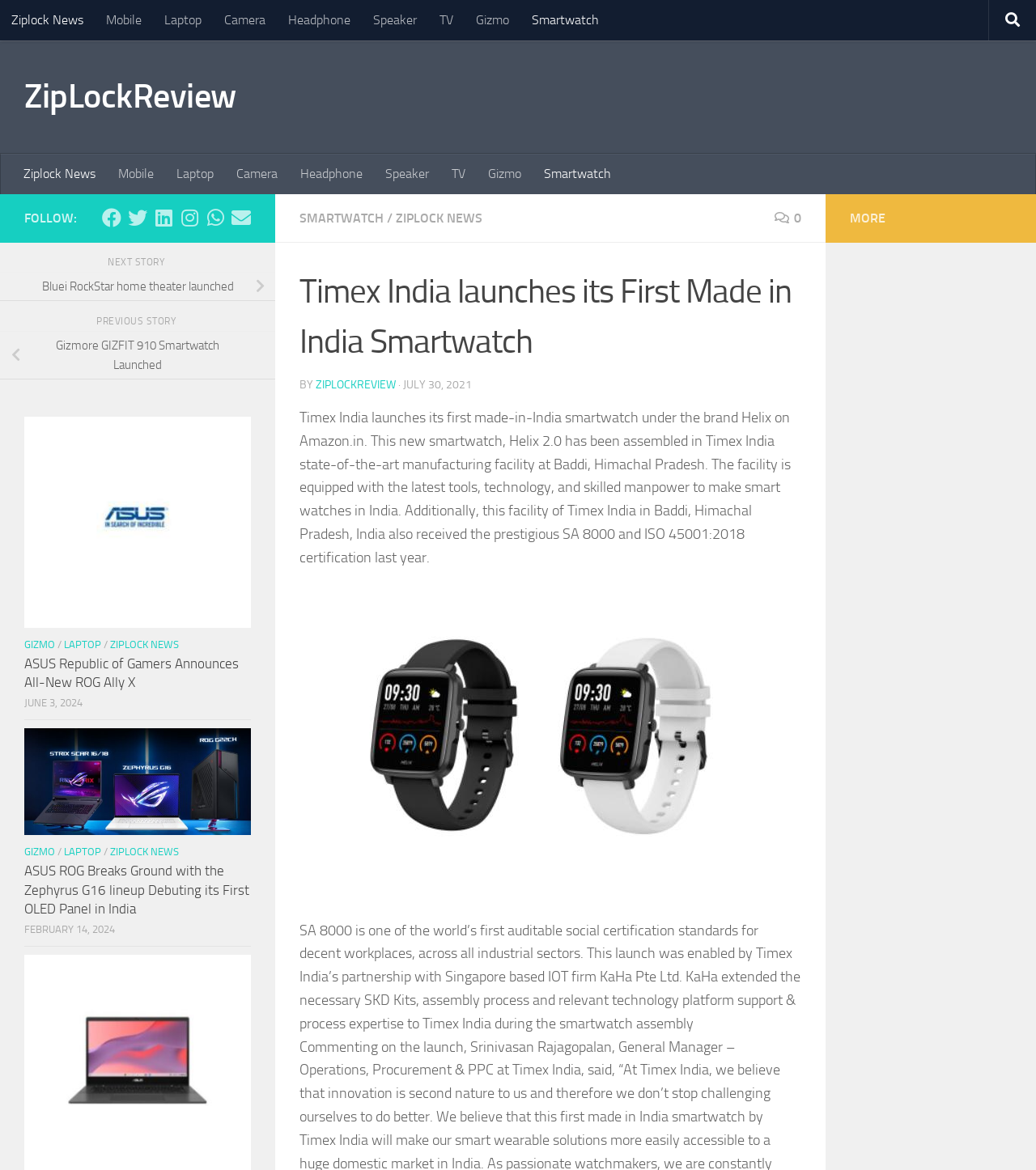What is the brand of the smartwatch?
Using the visual information, reply with a single word or short phrase.

Helix